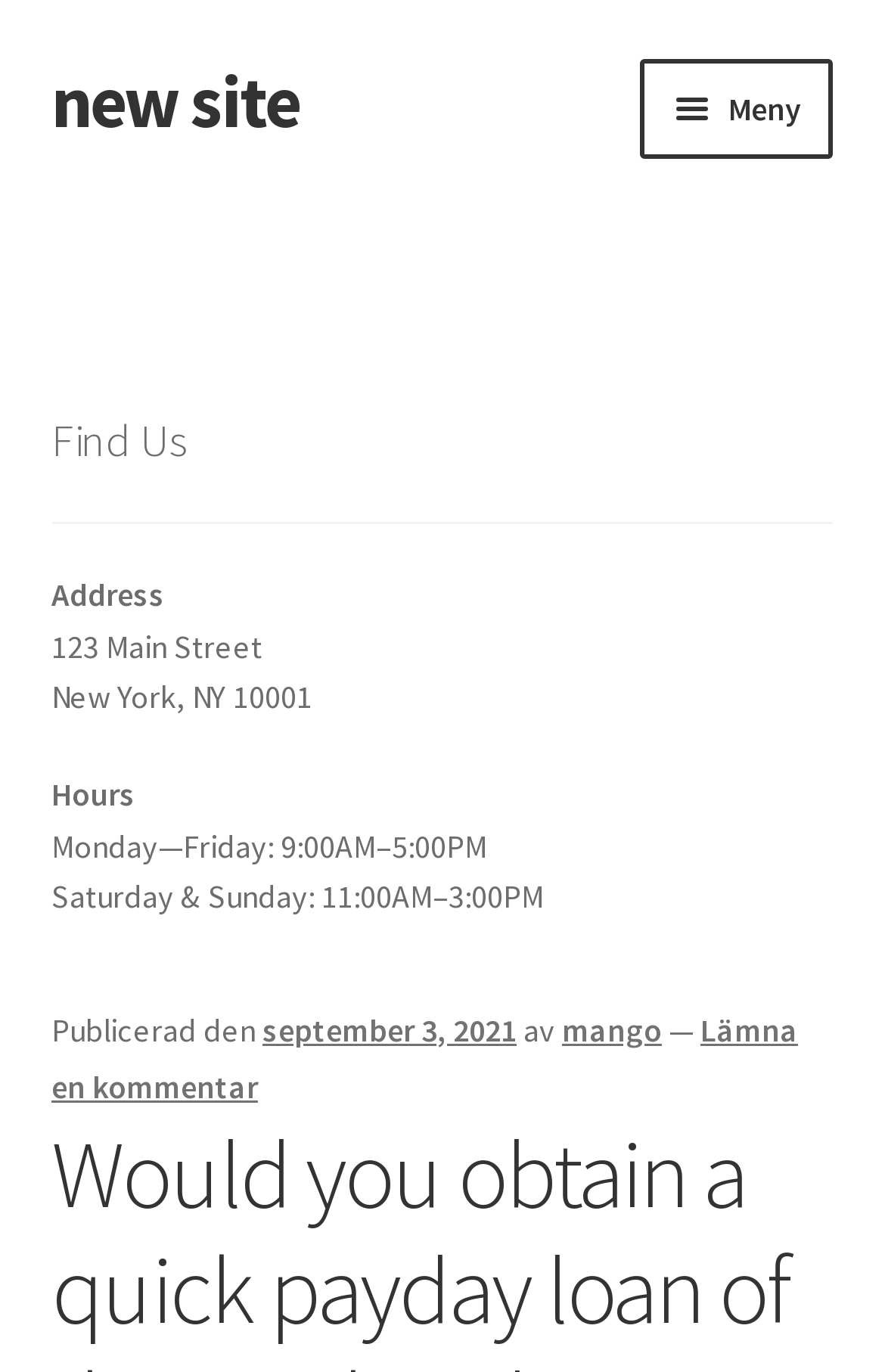Determine the bounding box coordinates of the clickable region to execute the instruction: "Read the 'Blog'". The coordinates should be four float numbers between 0 and 1, denoted as [left, top, right, bottom].

[0.058, 0.383, 0.942, 0.472]